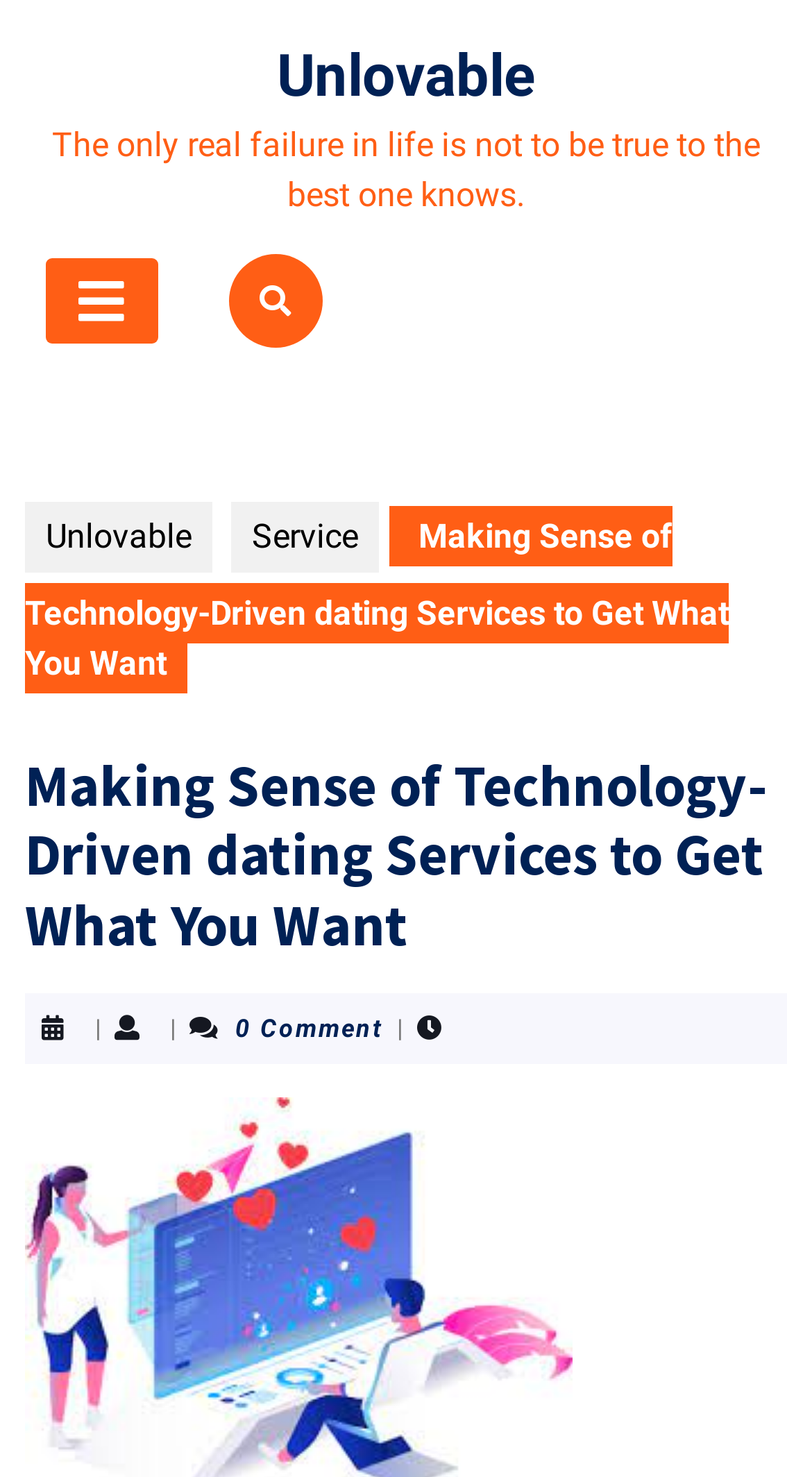Illustrate the webpage's structure and main components comprehensively.

The webpage appears to be a blog post or article titled "Making Sense of Technology-Driven dating Services to Get What You Want – Unlovable". At the top of the page, there is a link to "Unlovable" positioned near the center. Below this link, there is a quote "The only real failure in life is not to be true to the best one knows." that spans almost the entire width of the page.

To the left of the quote, there is an open button represented by an icon. On the right side of the page, there is a section with three links: an icon link, a link to "Unlovable", and a link to "Service". Below these links, there is a heading that repeats the title of the page, "Making Sense of Technology-Driven dating Services to Get What You Want".

The heading is followed by a separator character "|" and then a text "0 Comment" indicating that there are no comments on the post. Another separator character "|" is positioned to the right of the comment count.